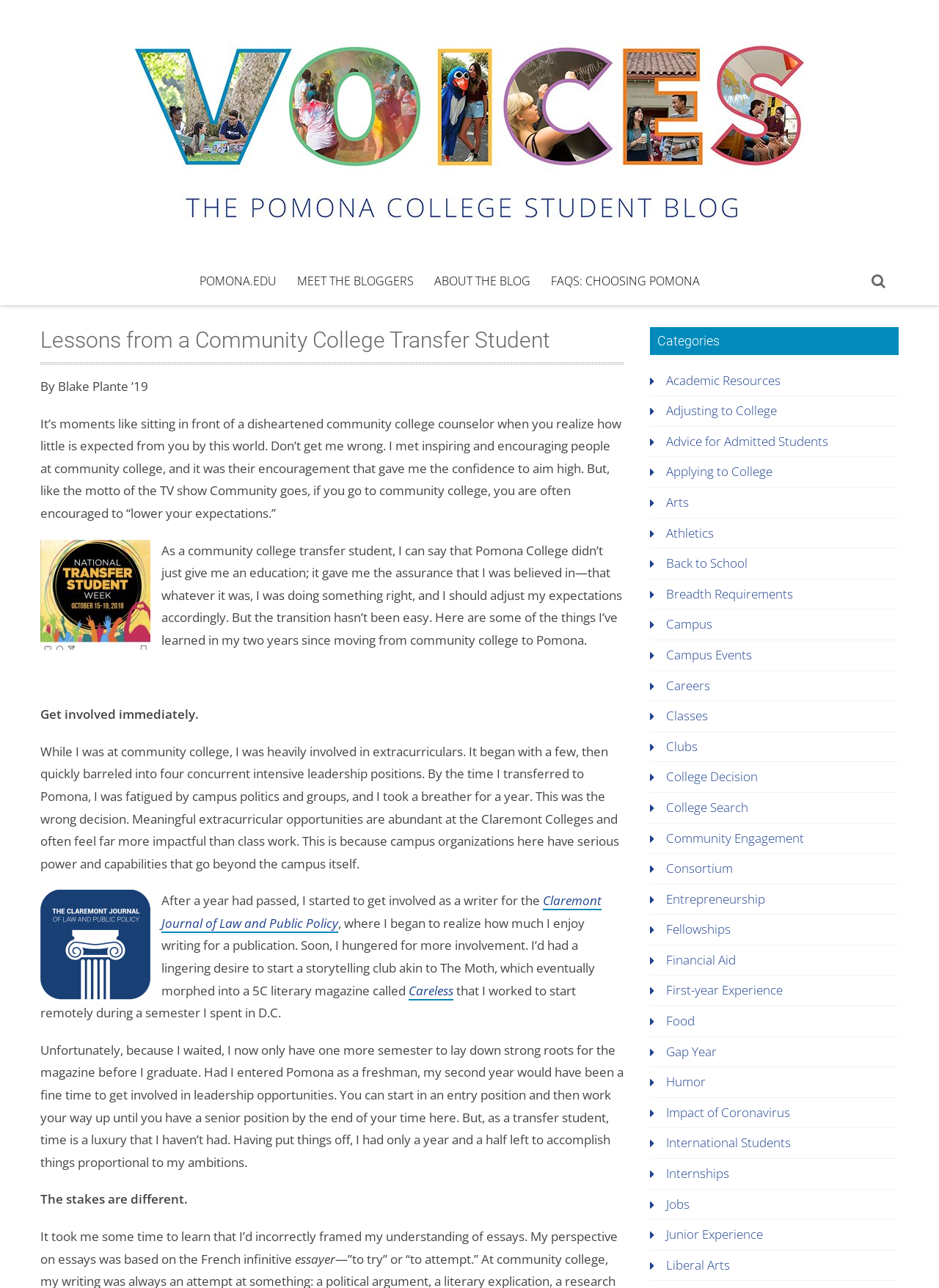Show me the bounding box coordinates of the clickable region to achieve the task as per the instruction: "Click on Contact Us".

None